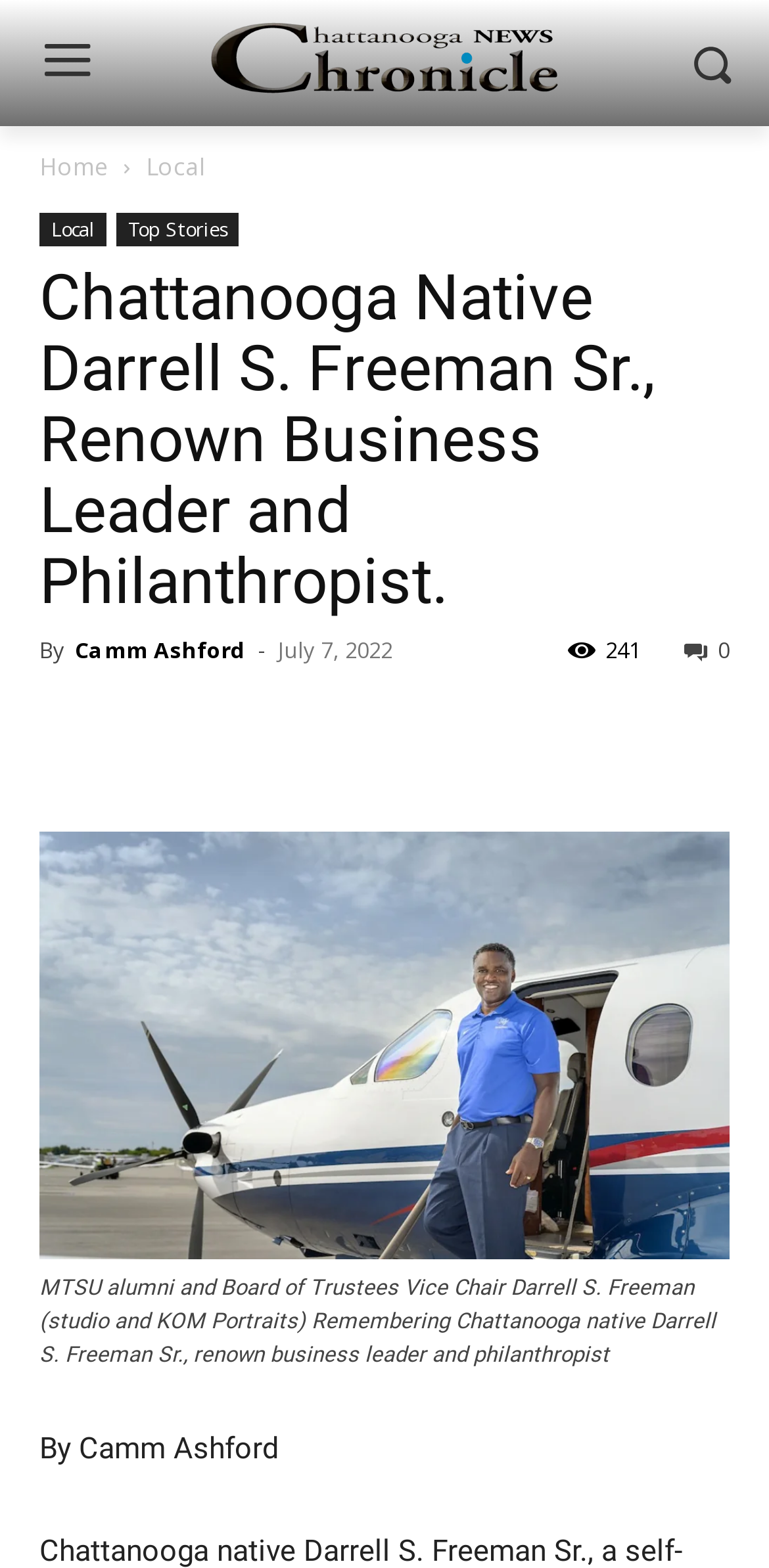Please provide a detailed answer to the question below based on the screenshot: 
What is the occupation of Darrell S. Freeman Sr.?

The occupation of Darrell S. Freeman Sr. can be found by looking at the main heading of the webpage, which says 'Chattanooga Native Darrell S. Freeman Sr., Renown Business Leader and Philanthropist', and it mentions that he is a business leader and philanthropist.